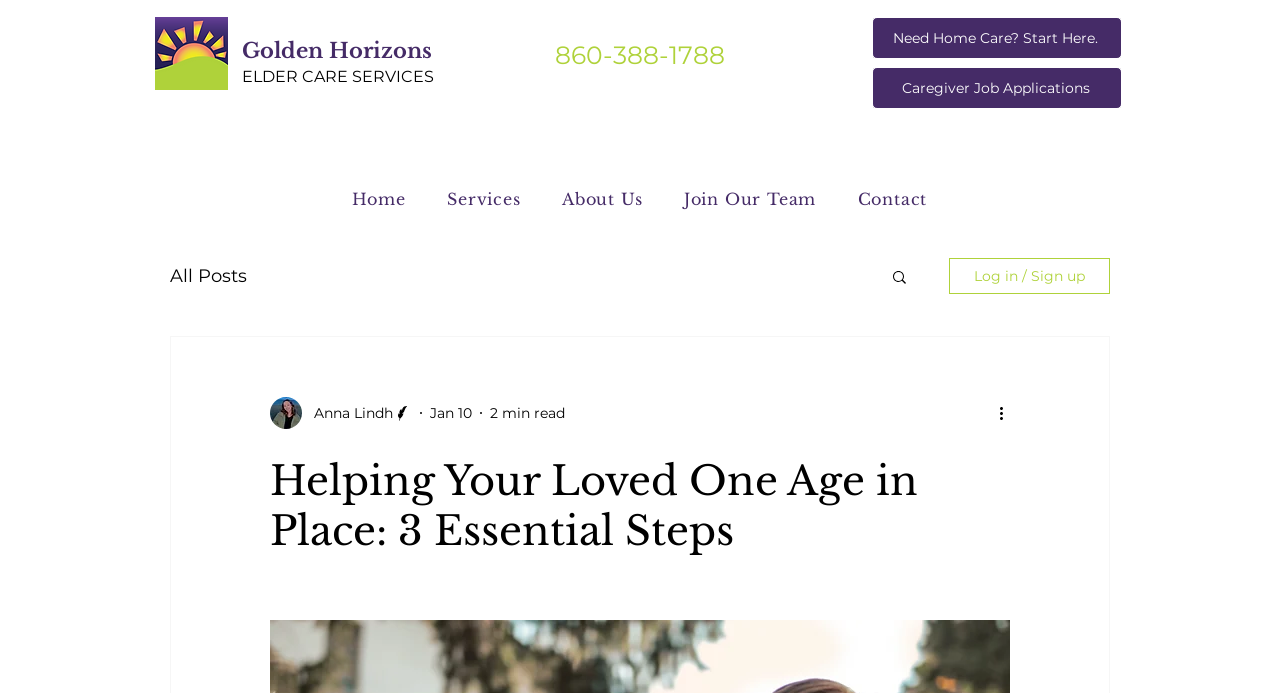Articulate a complete and detailed caption of the webpage elements.

The webpage appears to be a blog post or article from Golden Horizons Elder Care, a company that provides elder care services. At the top left of the page, there is a logo of Golden Horizons Elder Care, accompanied by a link to the company's homepage. Next to the logo, there are two links: "ELDER CARE SERVICES" and a phone number "860-388-1788" which is also a clickable link.

On the top right side of the page, there are three links: "Need Home Care? Start Here", "Caregiver Job Applications", and a navigation menu labeled "Site" that contains links to "Home", "Services", "About Us", "Join Our Team", and "Contact". Below the navigation menu, there is another navigation menu labeled "blog" that contains a link to "All Posts".

The main content of the page is an article titled "Helping Your Loved One Age in Place: 3 Essential Steps". The article is written by Anna Lindh, and there is a picture of the writer on the page. The article is dated January 10 and has a reading time of 2 minutes. There is a button labeled "More actions" at the bottom right of the article.

The overall layout of the page is organized, with clear headings and concise text. There are several images on the page, including the company logo, the writer's picture, and some icons for buttons and links.